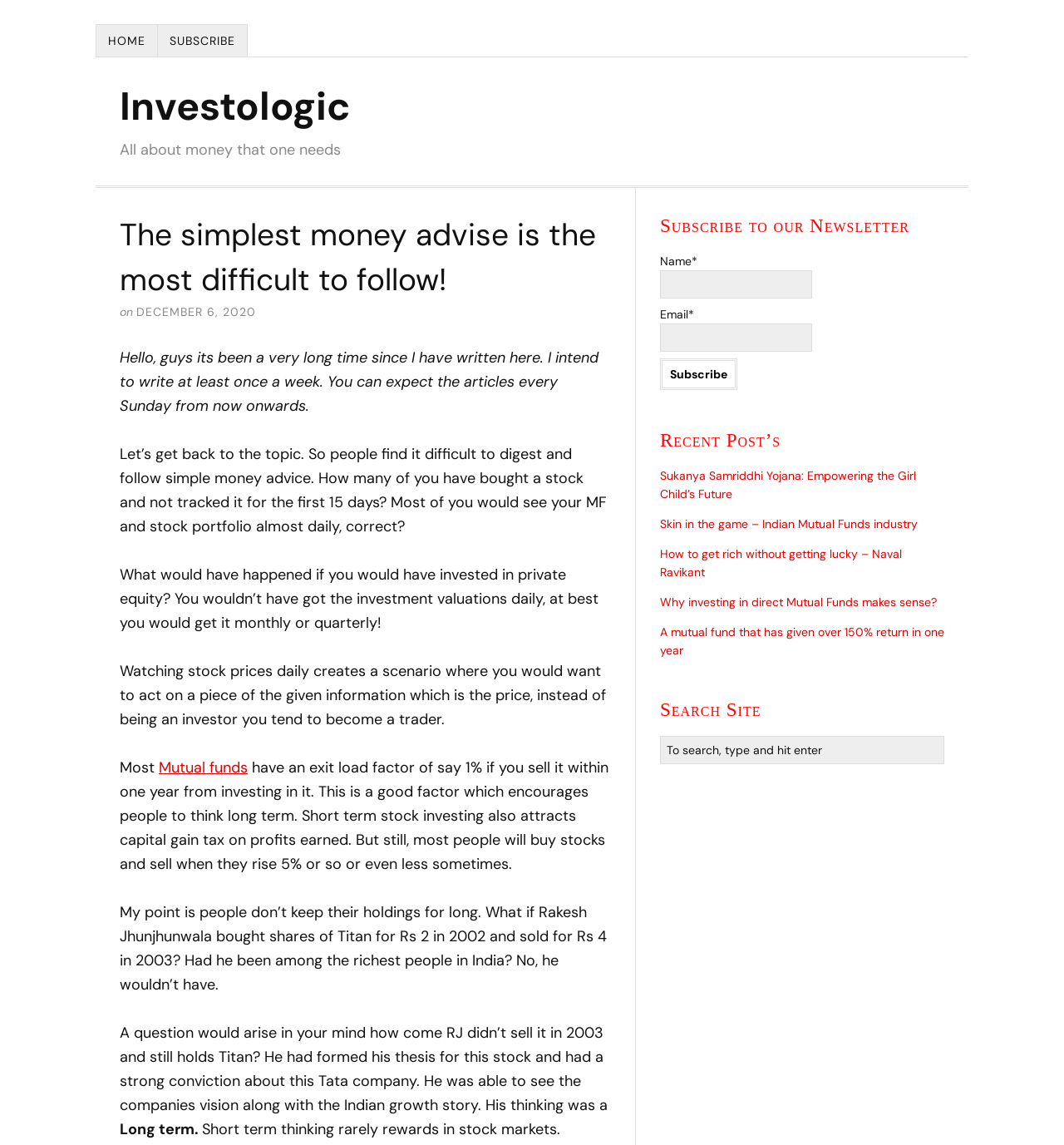Identify the bounding box coordinates for the region to click in order to carry out this instruction: "Click on the HOME link". Provide the coordinates using four float numbers between 0 and 1, formatted as [left, top, right, bottom].

[0.091, 0.021, 0.148, 0.05]